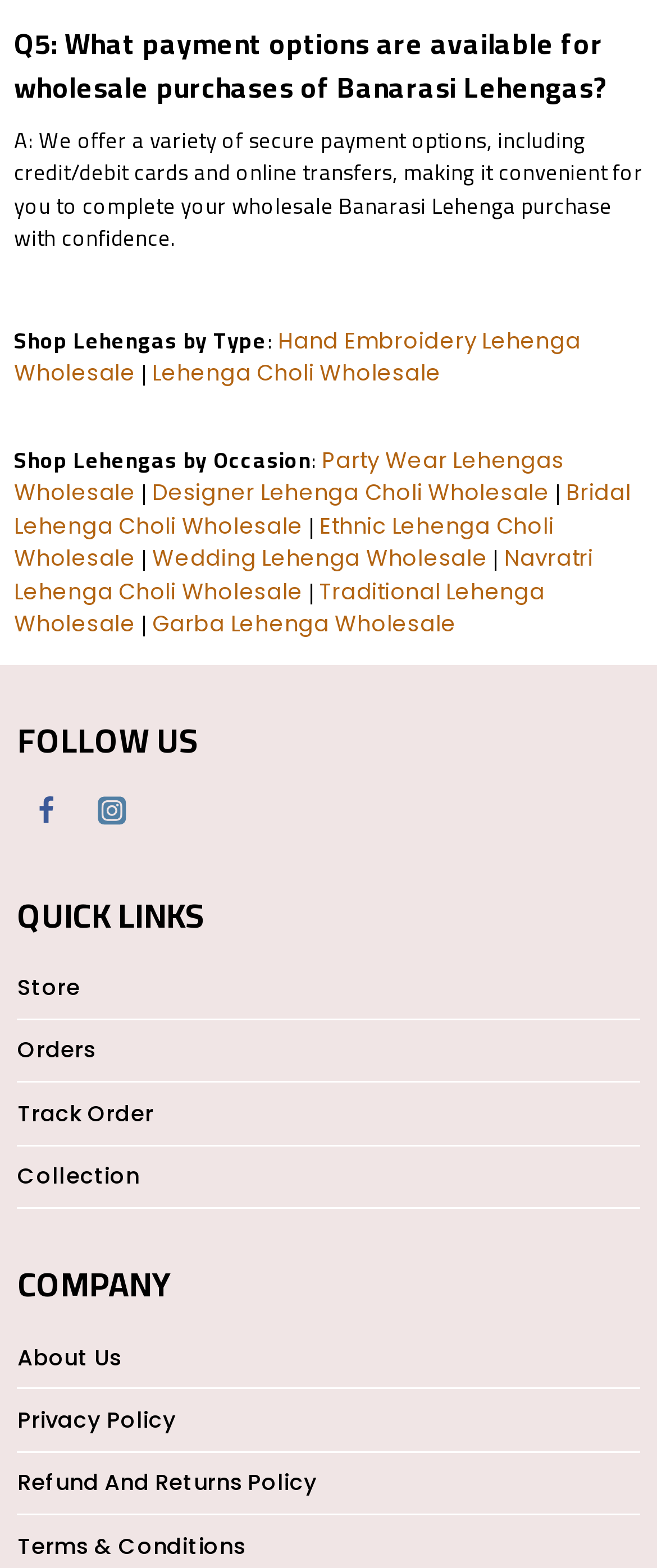With reference to the image, please provide a detailed answer to the following question: How many payment options are mentioned for wholesale purchases?

The webpage mentions two payment options for wholesale purchases: credit/debit cards and online transfers, which are mentioned in the answer to the question 'Q5: What payment options are available for wholesale purchases of Banarasi Lehengas?'.